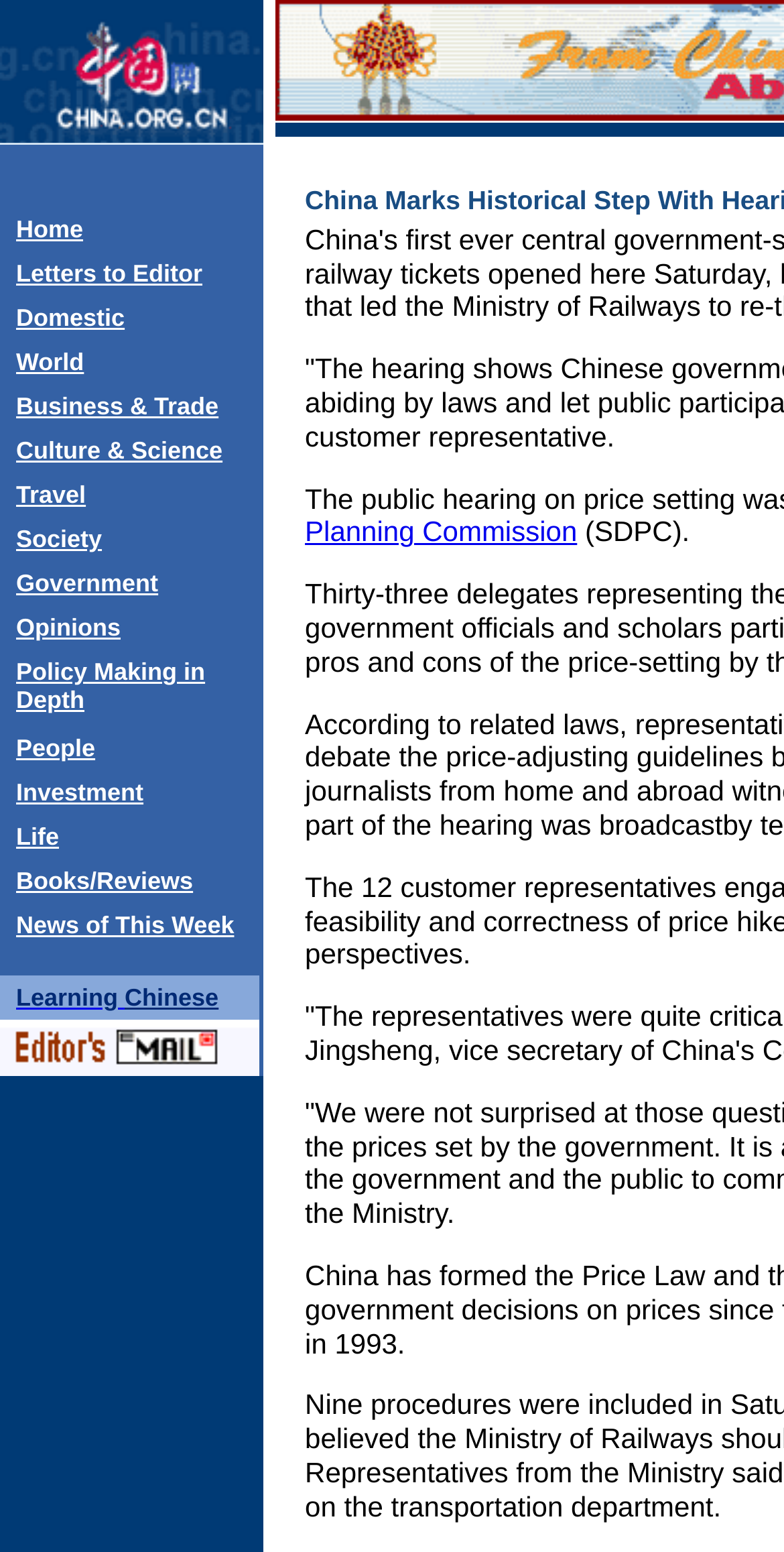Find the bounding box coordinates for the element that must be clicked to complete the instruction: "Go to Letters to Editor". The coordinates should be four float numbers between 0 and 1, indicated as [left, top, right, bottom].

[0.021, 0.167, 0.258, 0.185]